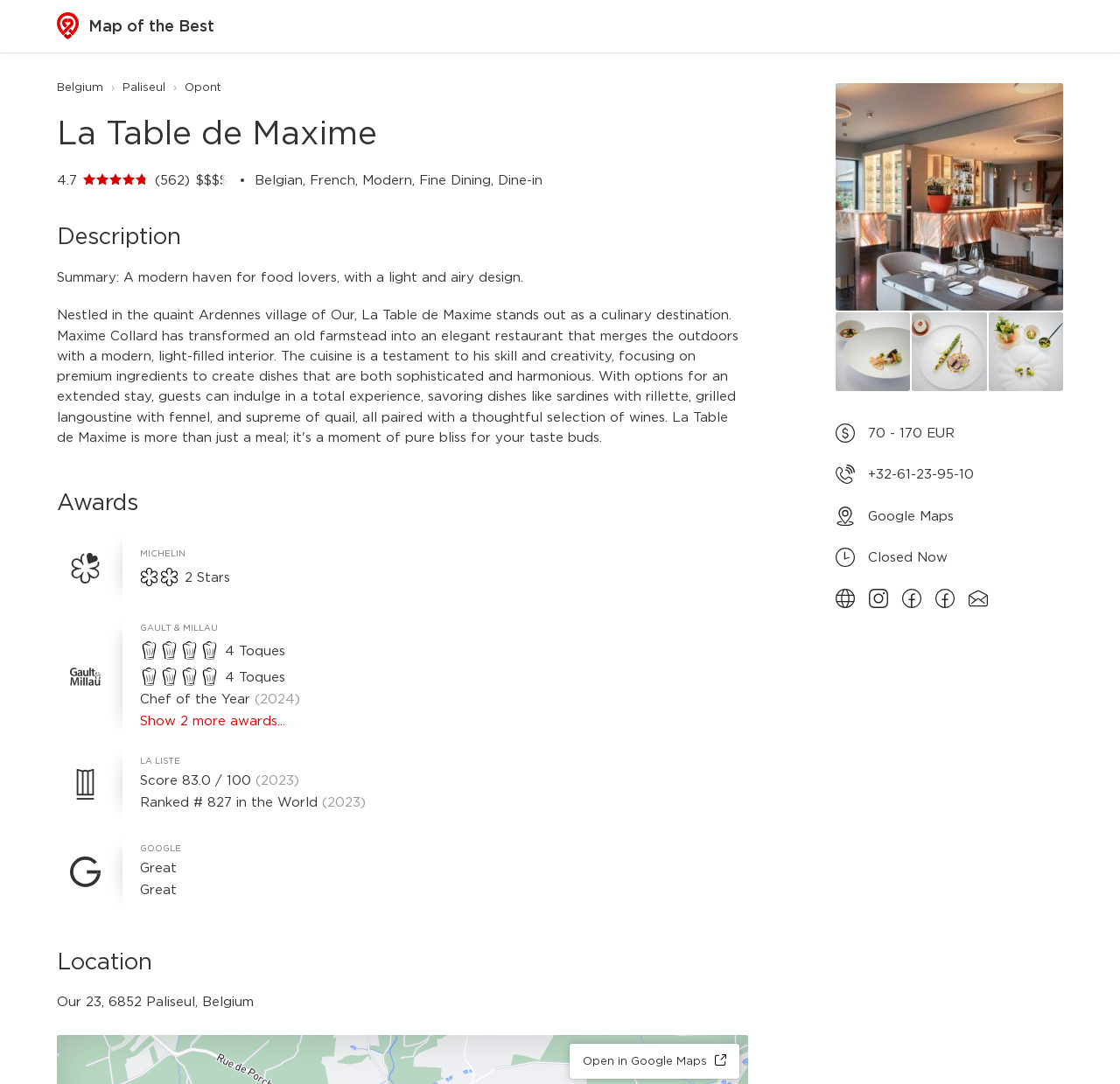What is the price range of La Table de Maxime?
Please provide a comprehensive and detailed answer to the question.

I found the text '70 - 170 EUR' on the webpage, which suggests that the price range of La Table de Maxime is between 70 and 170 Euros.